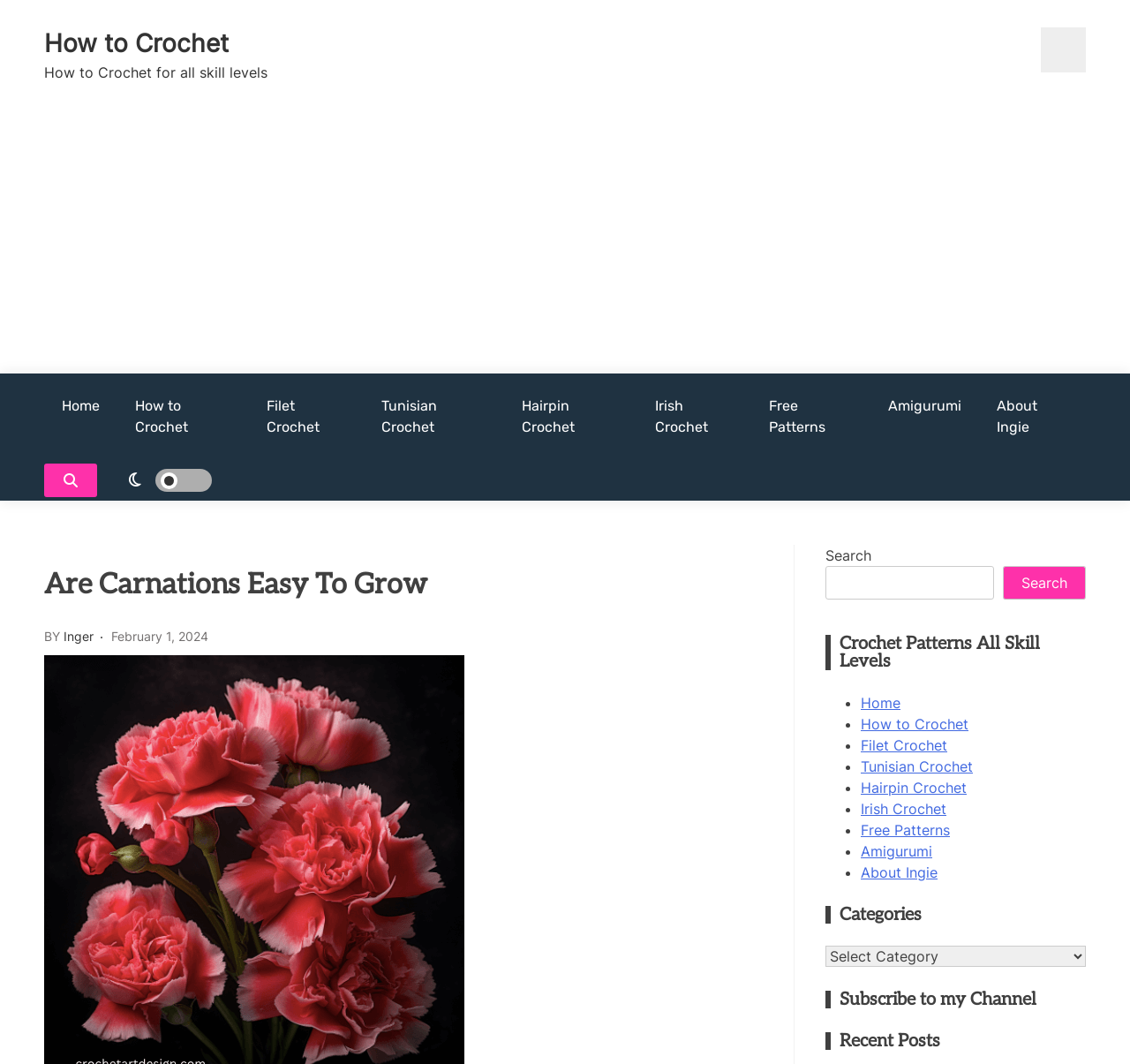Summarize the contents and layout of the webpage in detail.

This webpage is about crochet and flowers. At the top, there is a link to "How to Crochet" and a brief description "How to Crochet for all skill levels". Below this, there is an advertisement iframe. 

On the left side, there is a navigation menu with links to "Home", various types of crochet such as "Filet Crochet", "Tunisian Crochet", and "Hairpin Crochet", as well as "Free Patterns", "Amigurumi", and "About Ingie". 

On the right side, there is a header with the title "Are Carnations Easy To Grow" and a subheading "BY Inger" with the date "February 1, 2024". Below this, there is a search bar with a button. 

Further down, there is a section titled "Crochet Patterns All Skill Levels" with a list of links to various crochet patterns, including "Home", "How to Crochet", "Filet Crochet", and others. 

Below this, there are sections titled "Categories" and "Subscribe to my Channel", and finally, a section titled "Recent Posts" at the bottom.